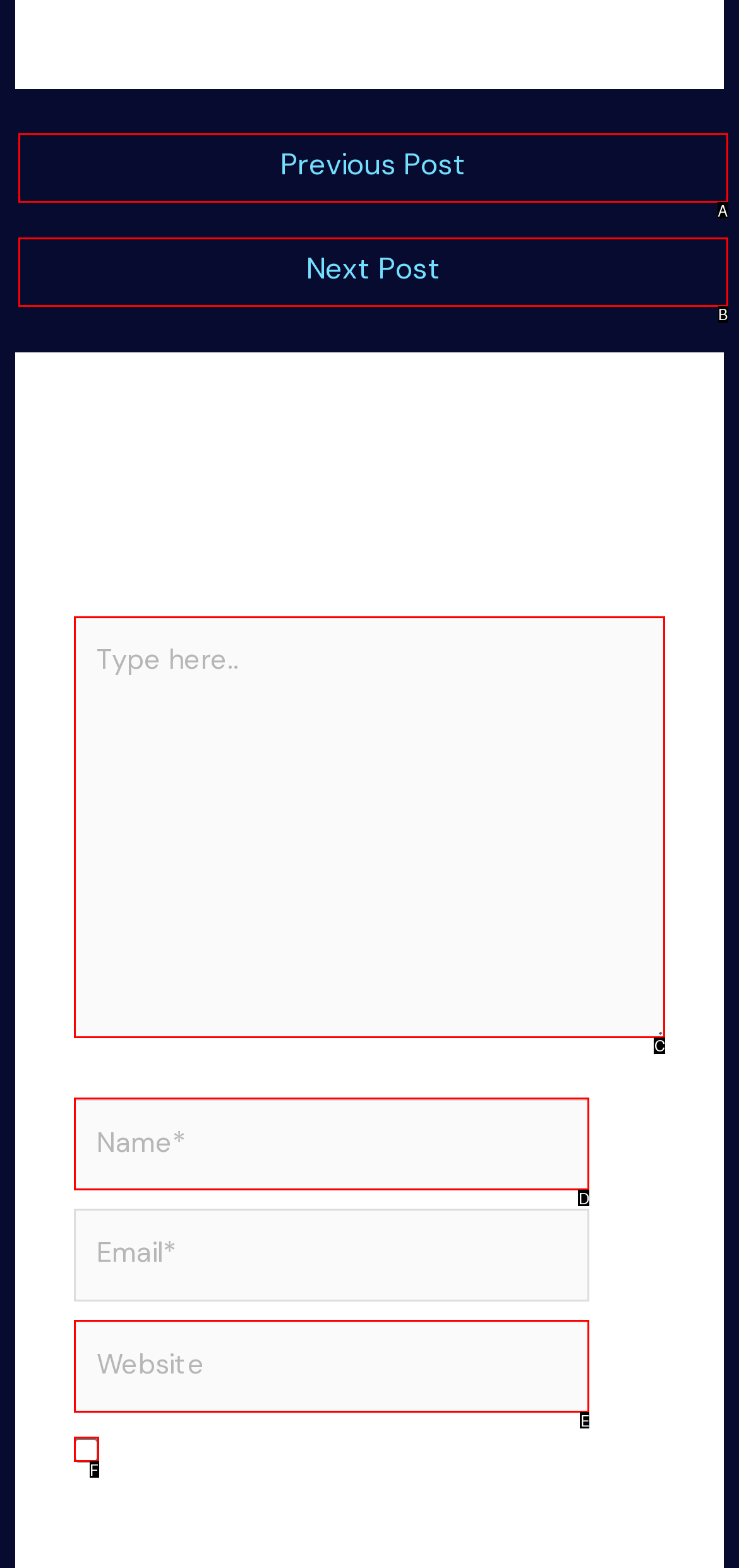Given the description: Next Post →, identify the matching HTML element. Provide the letter of the correct option.

B